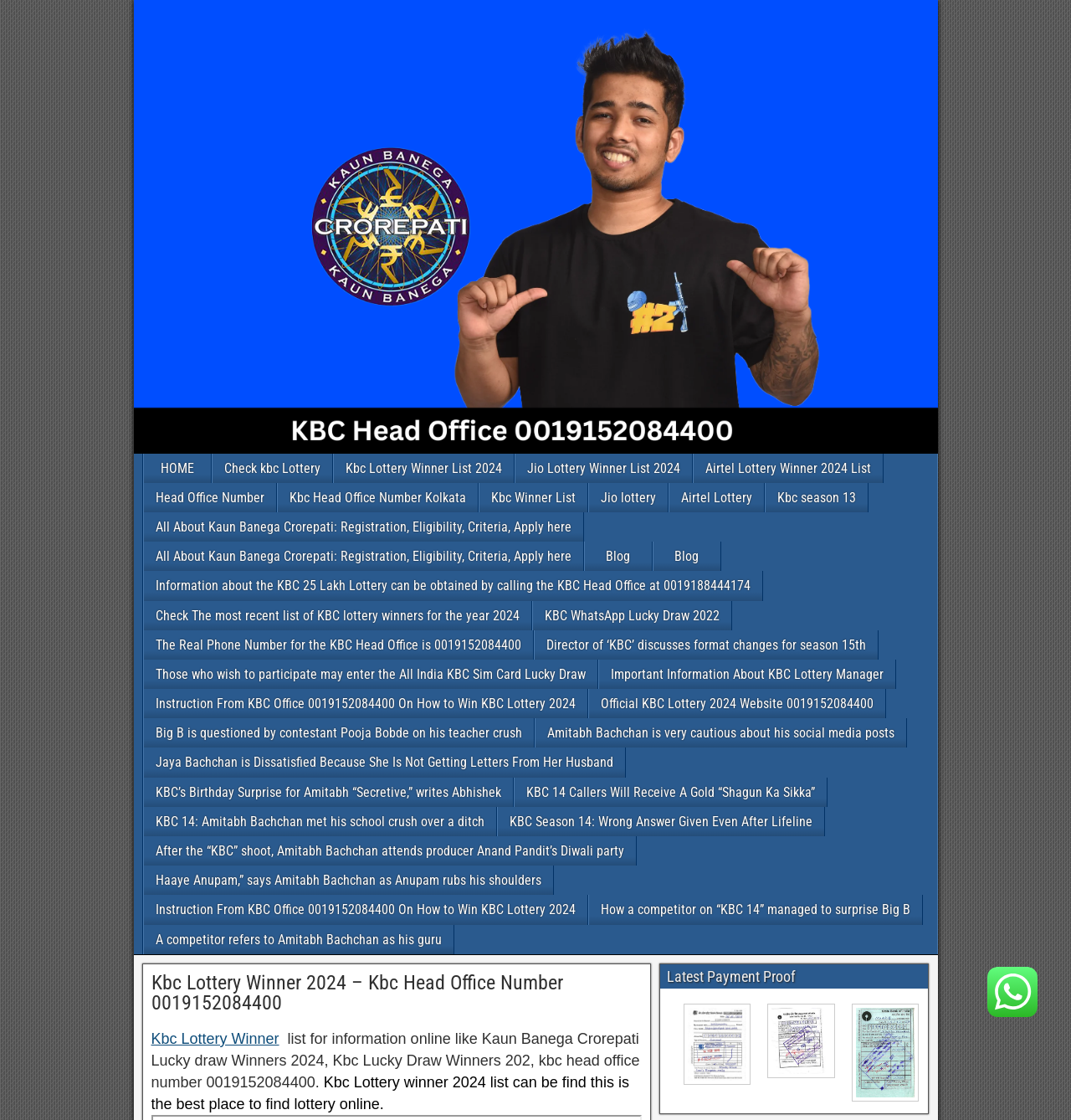Please specify the coordinates of the bounding box for the element that should be clicked to carry out this instruction: "Read the 'Kbc Lottery Winner 2024 – Kbc Head Office Number 0019152084400' article". The coordinates must be four float numbers between 0 and 1, formatted as [left, top, right, bottom].

[0.141, 0.868, 0.599, 0.904]